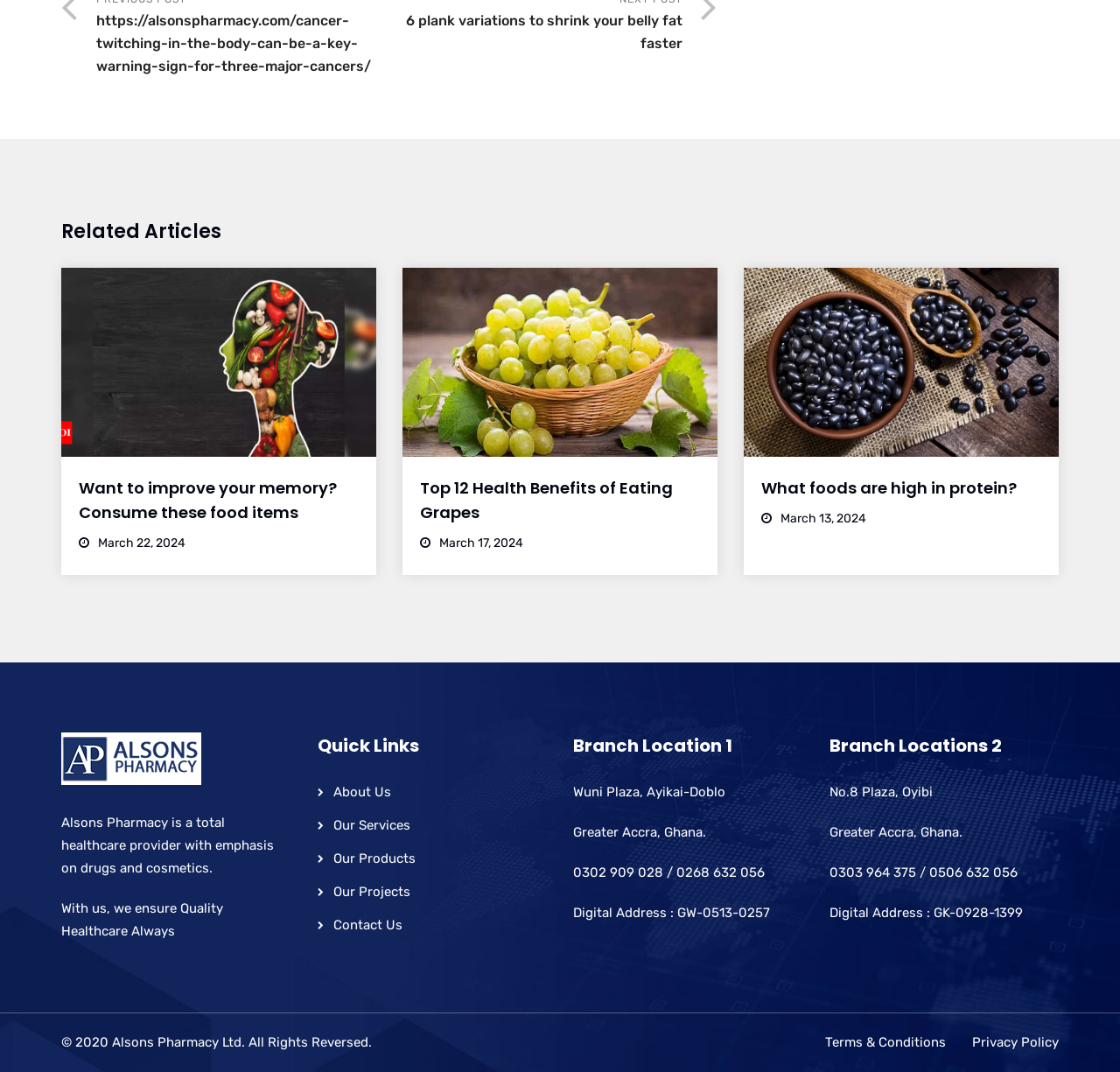What is the title of the first related article?
Answer the question with just one word or phrase using the image.

Want to improve your memory?